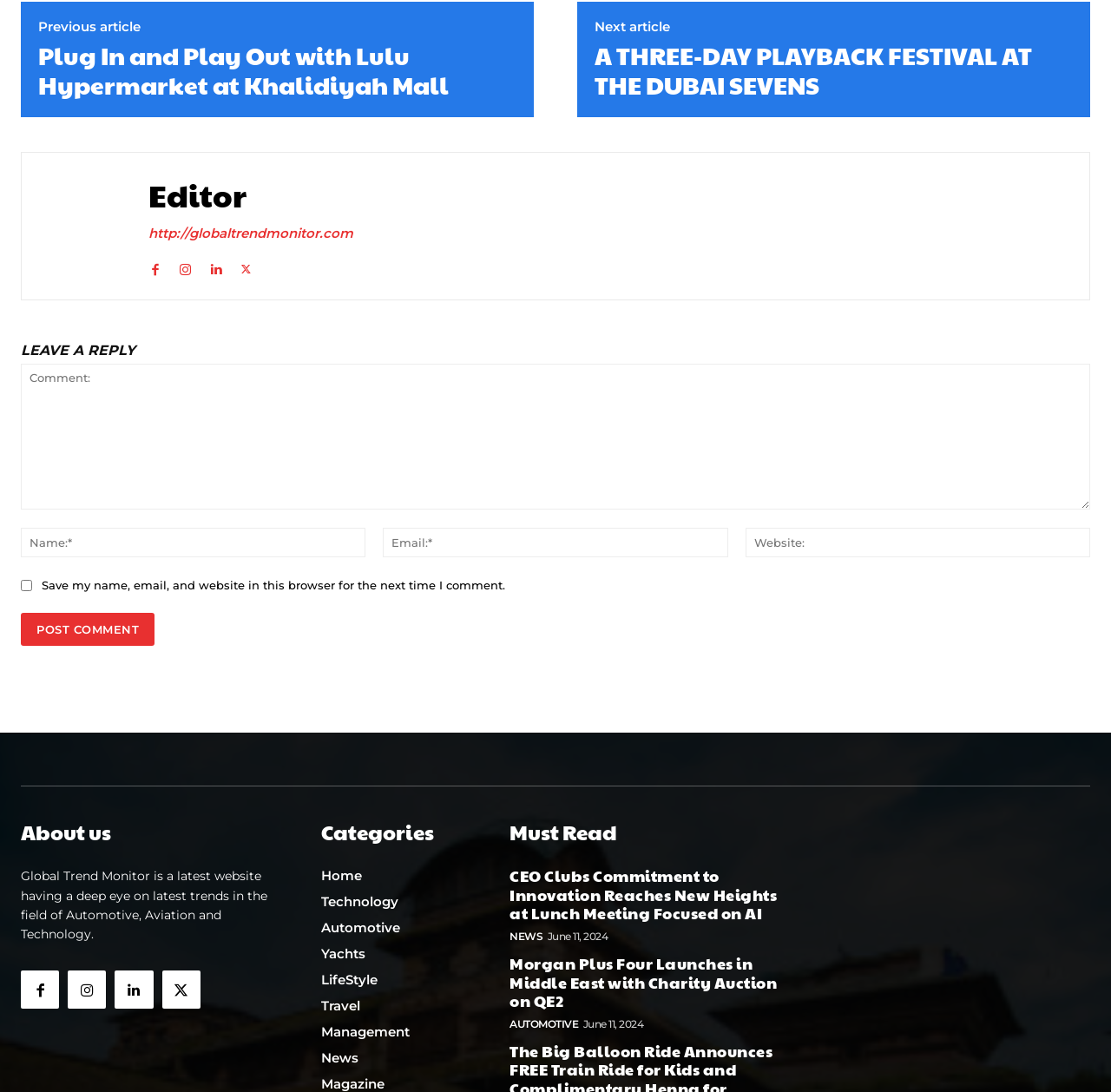Please identify the bounding box coordinates of the element that needs to be clicked to execute the following command: "Click on the 'Previous article' link". Provide the bounding box using four float numbers between 0 and 1, formatted as [left, top, right, bottom].

[0.034, 0.017, 0.127, 0.032]